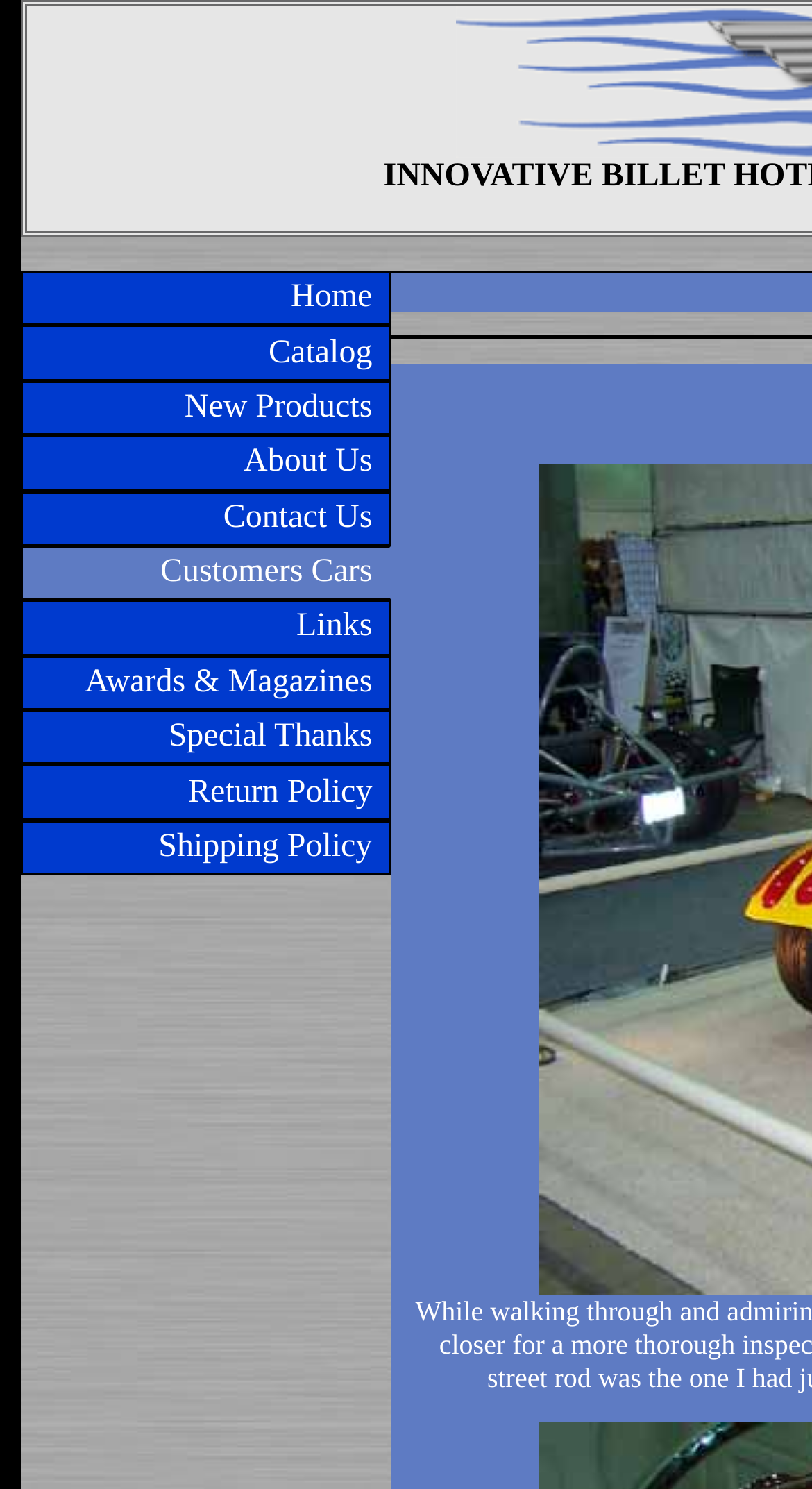Provide the bounding box coordinates for the UI element described in this sentence: "Awards & Magazines". The coordinates should be four float values between 0 and 1, i.e., [left, top, right, bottom].

[0.025, 0.44, 0.482, 0.477]